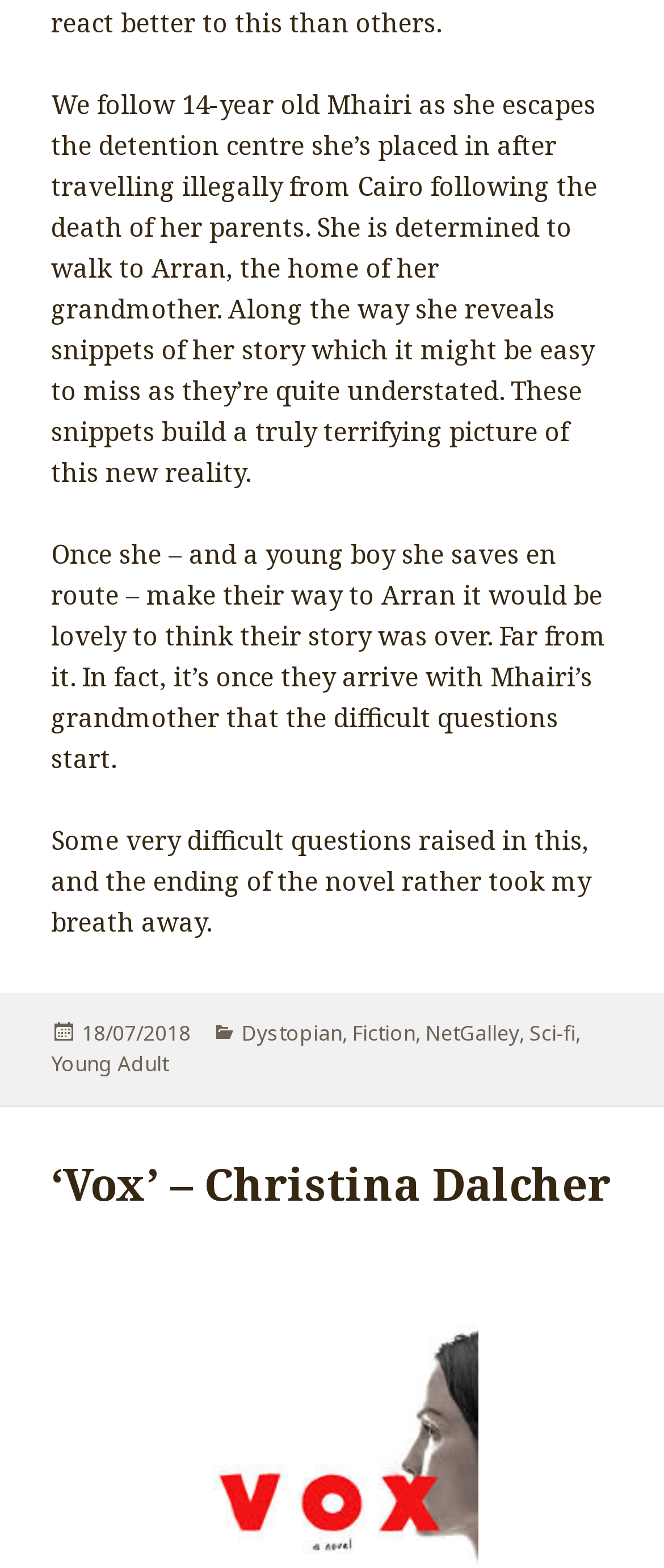Give a succinct answer to this question in a single word or phrase: 
What is the destination of the main character's journey?

Arran